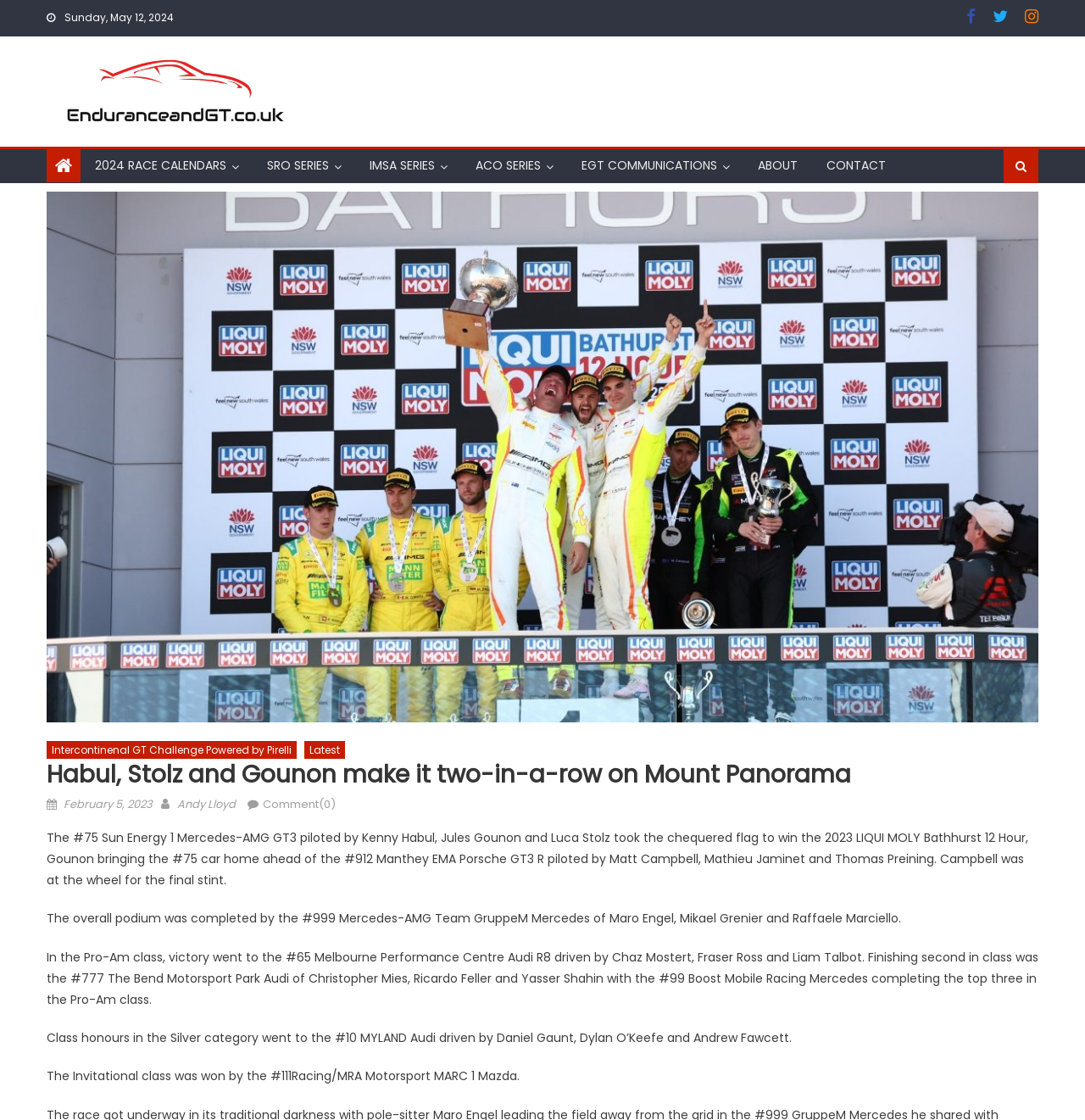Please identify the bounding box coordinates of the clickable region that I should interact with to perform the following instruction: "Visit the ABOUT page". The coordinates should be expressed as four float numbers between 0 and 1, i.e., [left, top, right, bottom].

[0.687, 0.133, 0.747, 0.162]